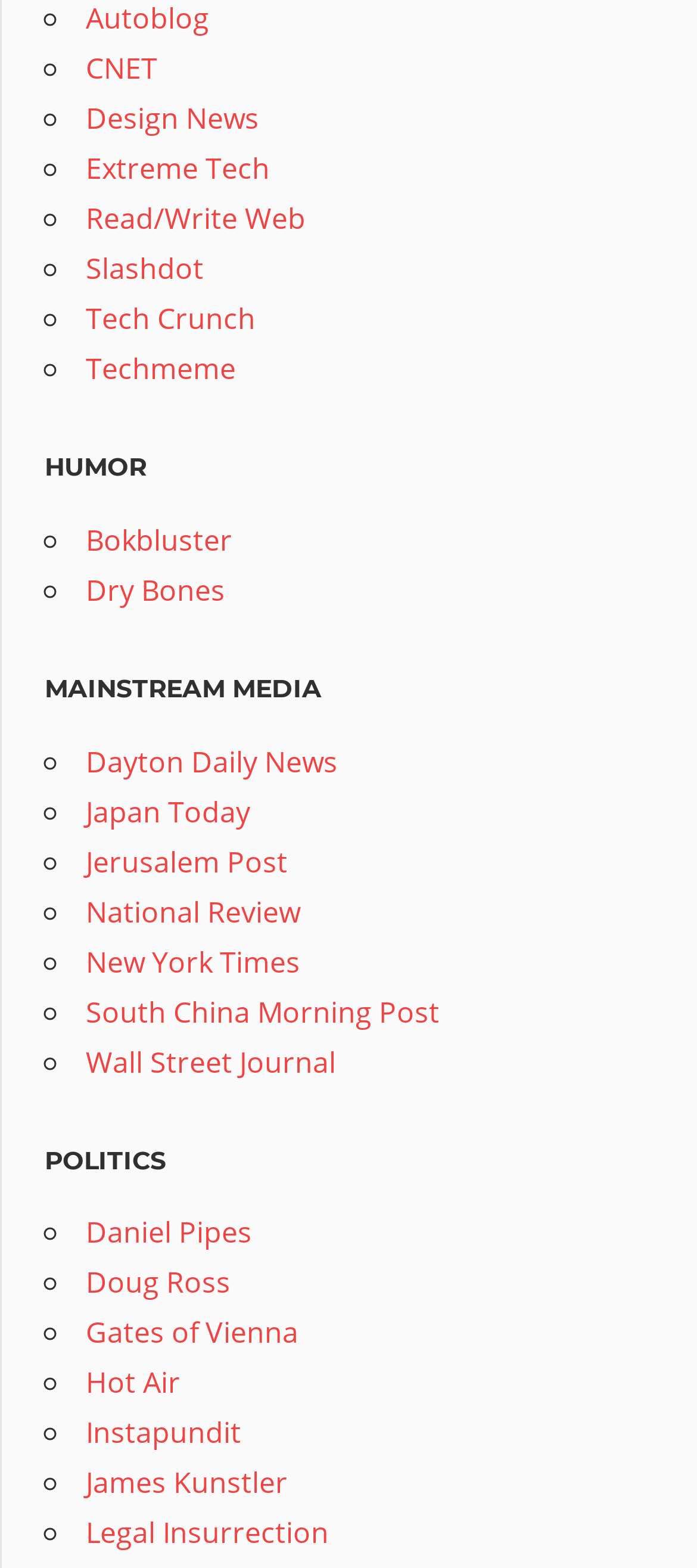For the given element description South China Morning Post, determine the bounding box coordinates of the UI element. The coordinates should follow the format (top-left x, top-left y, bottom-right x, bottom-right y) and be within the range of 0 to 1.

[0.123, 0.632, 0.631, 0.657]